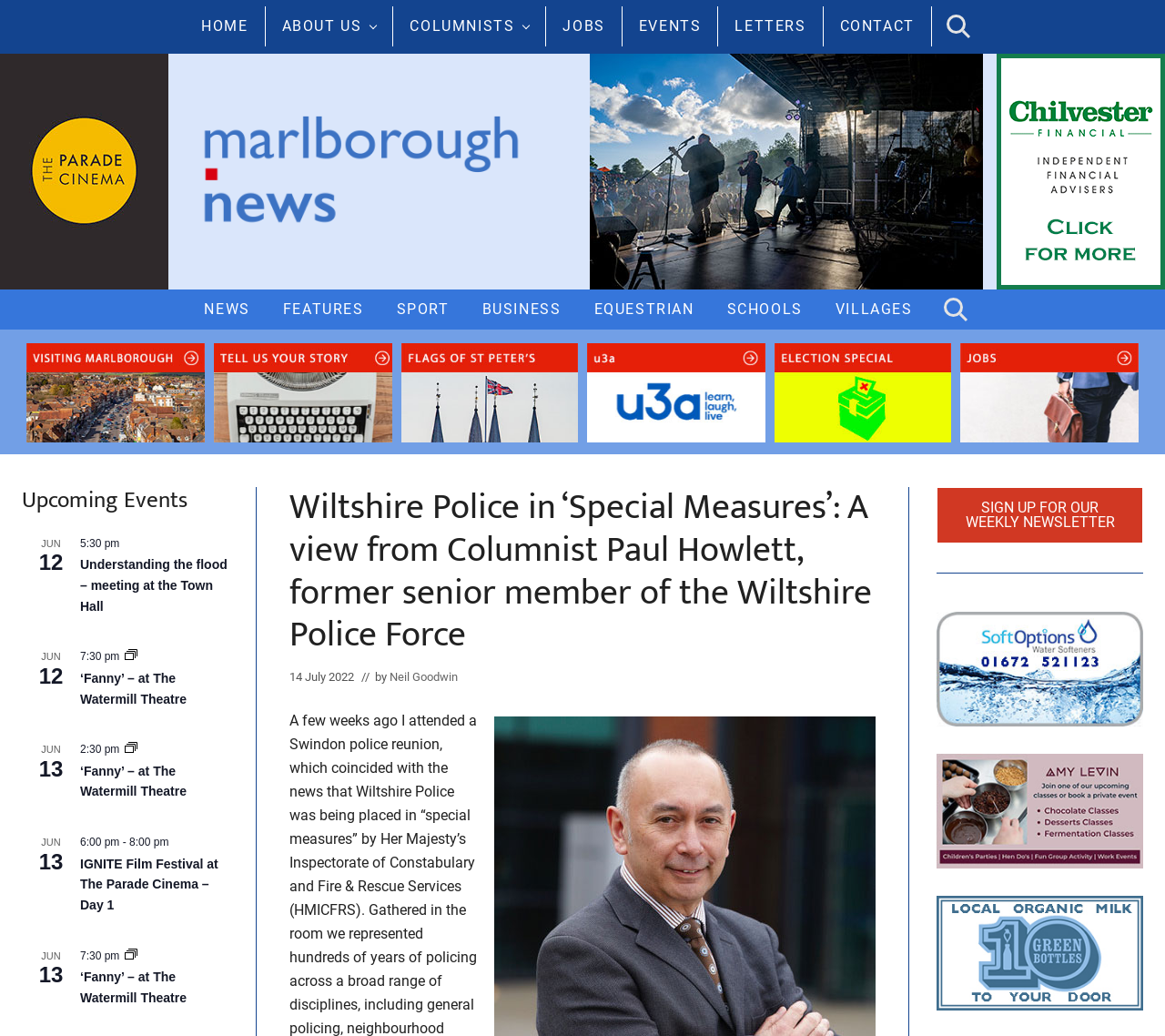Locate the bounding box coordinates of the clickable area needed to fulfill the instruction: "View the event 'Understanding the flood – meeting at the Town Hall'".

[0.069, 0.535, 0.196, 0.595]